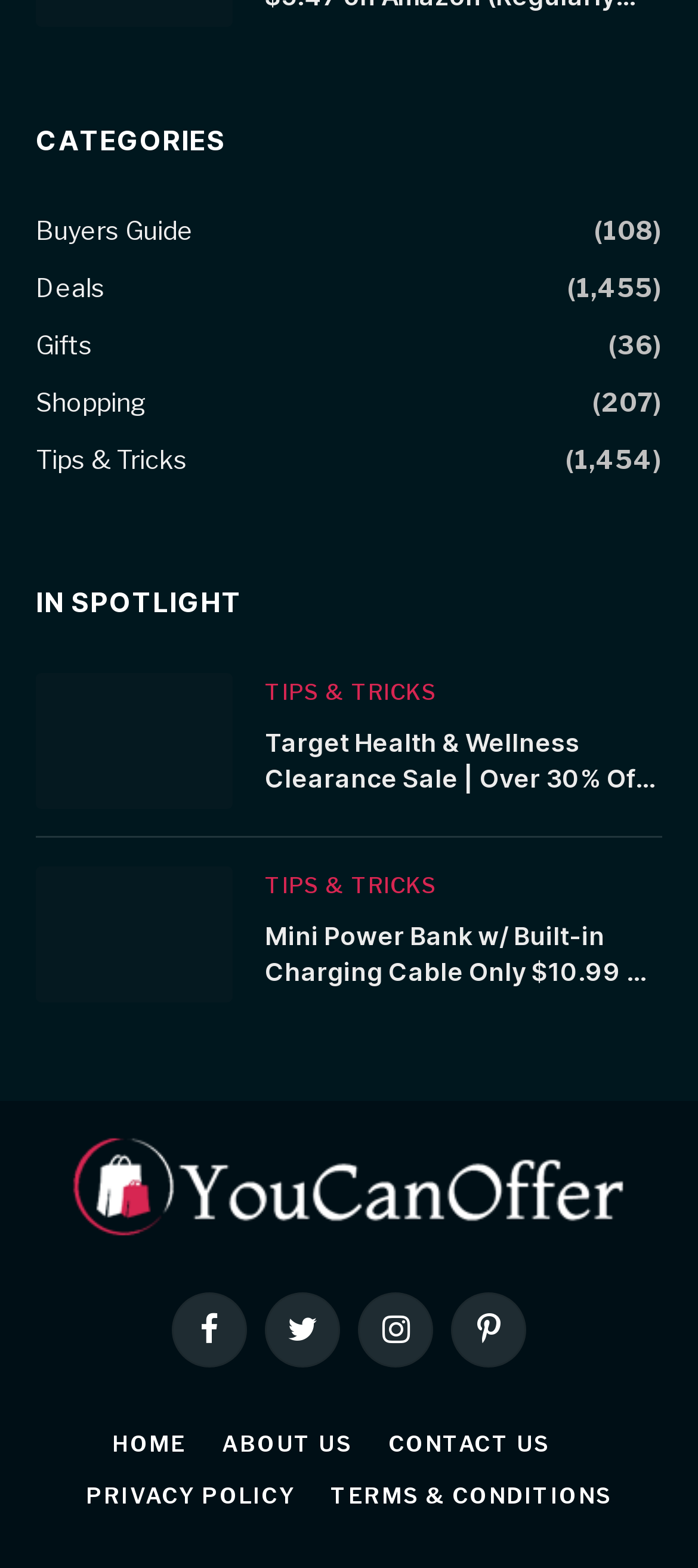How many social media links are present?
Based on the image, answer the question with a single word or brief phrase.

4